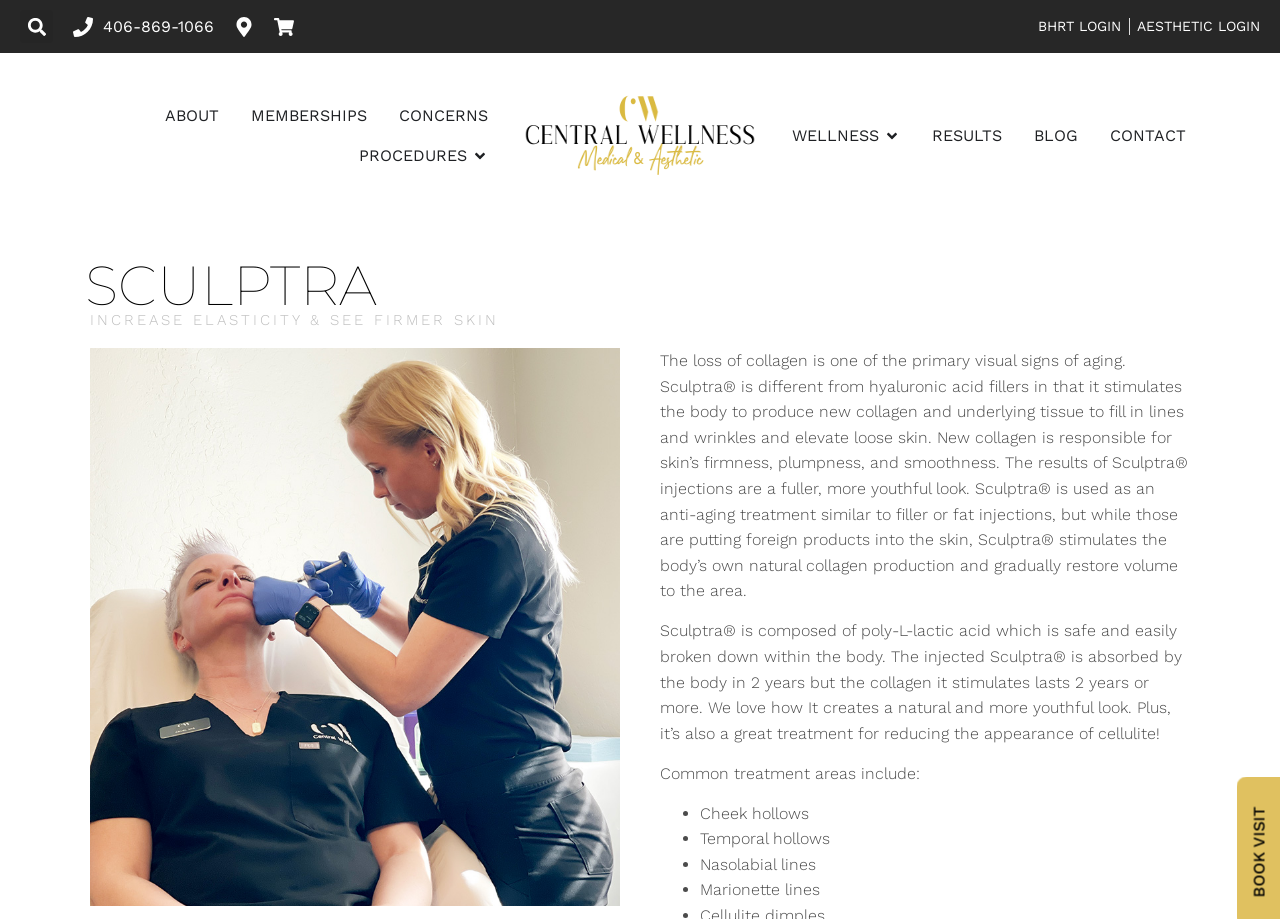For the element described, predict the bounding box coordinates as (top-left x, top-left y, bottom-right x, bottom-right y). All values should be between 0 and 1. Element description: alt="central wellness med spa"

[0.409, 0.101, 0.591, 0.194]